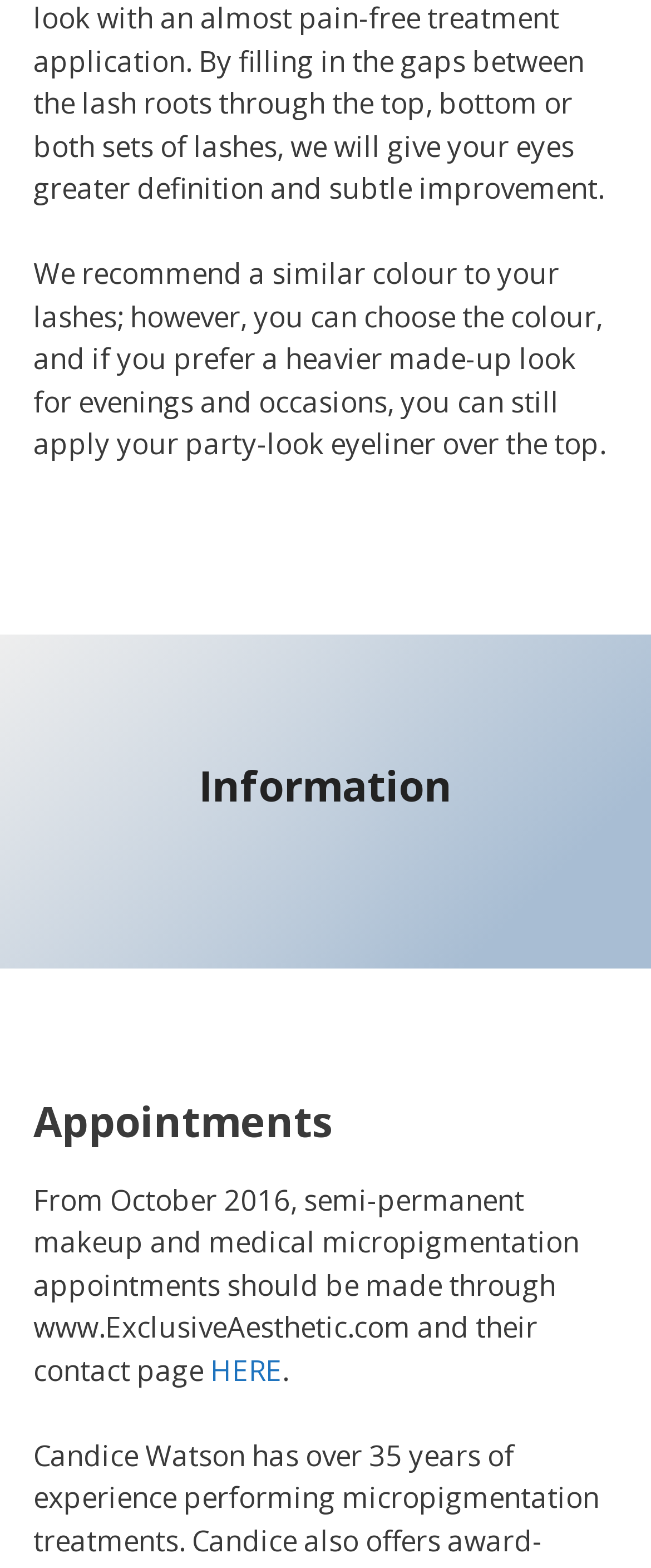Extract the bounding box coordinates for the UI element described by the text: "Skip to content". The coordinates should be in the form of [left, top, right, bottom] with values between 0 and 1.

None